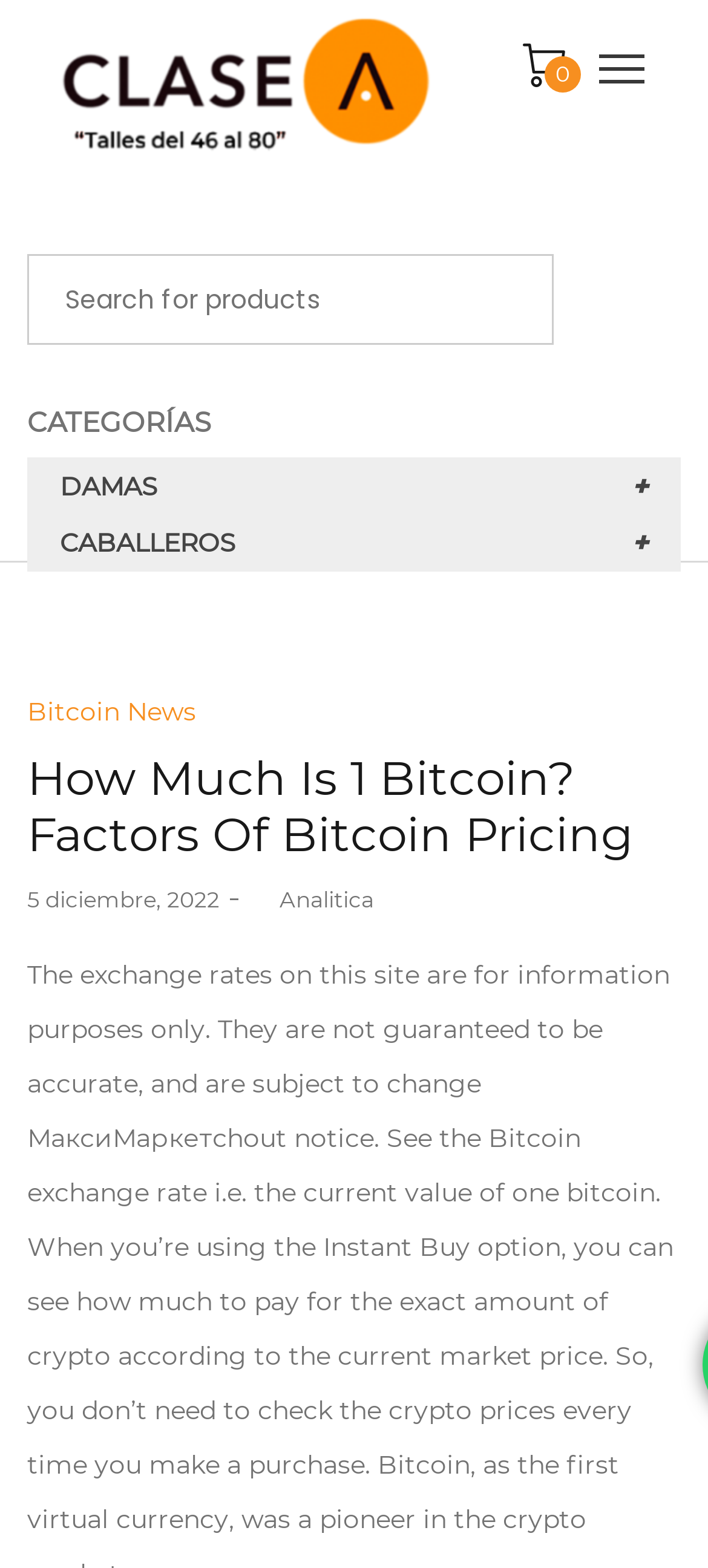Please pinpoint the bounding box coordinates for the region I should click to adhere to this instruction: "View Bitcoin News".

[0.038, 0.443, 0.277, 0.464]